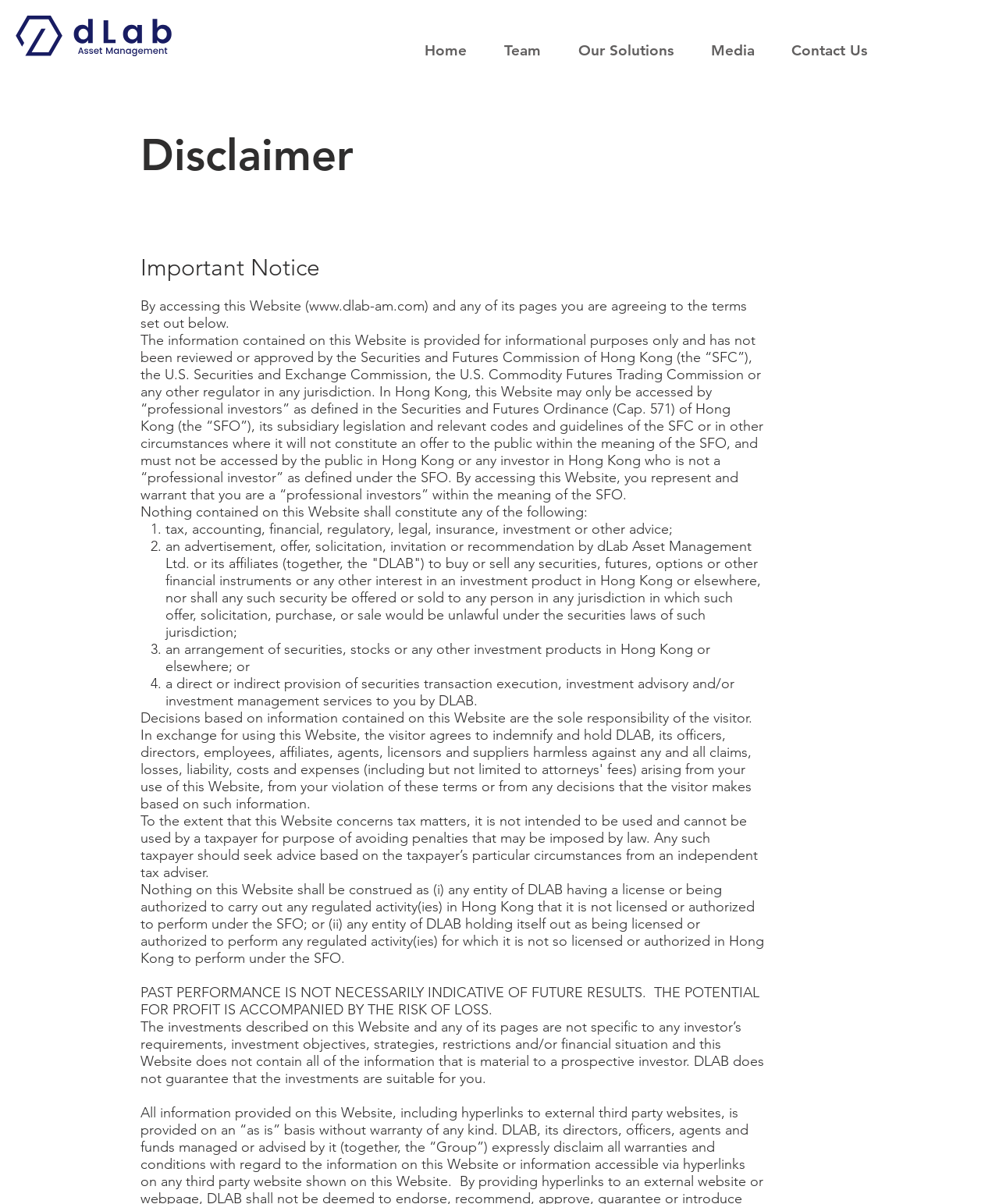Locate the bounding box of the UI element defined by this description: "Contact Us". The coordinates should be given as four float numbers between 0 and 1, formatted as [left, top, right, bottom].

[0.767, 0.033, 0.88, 0.051]